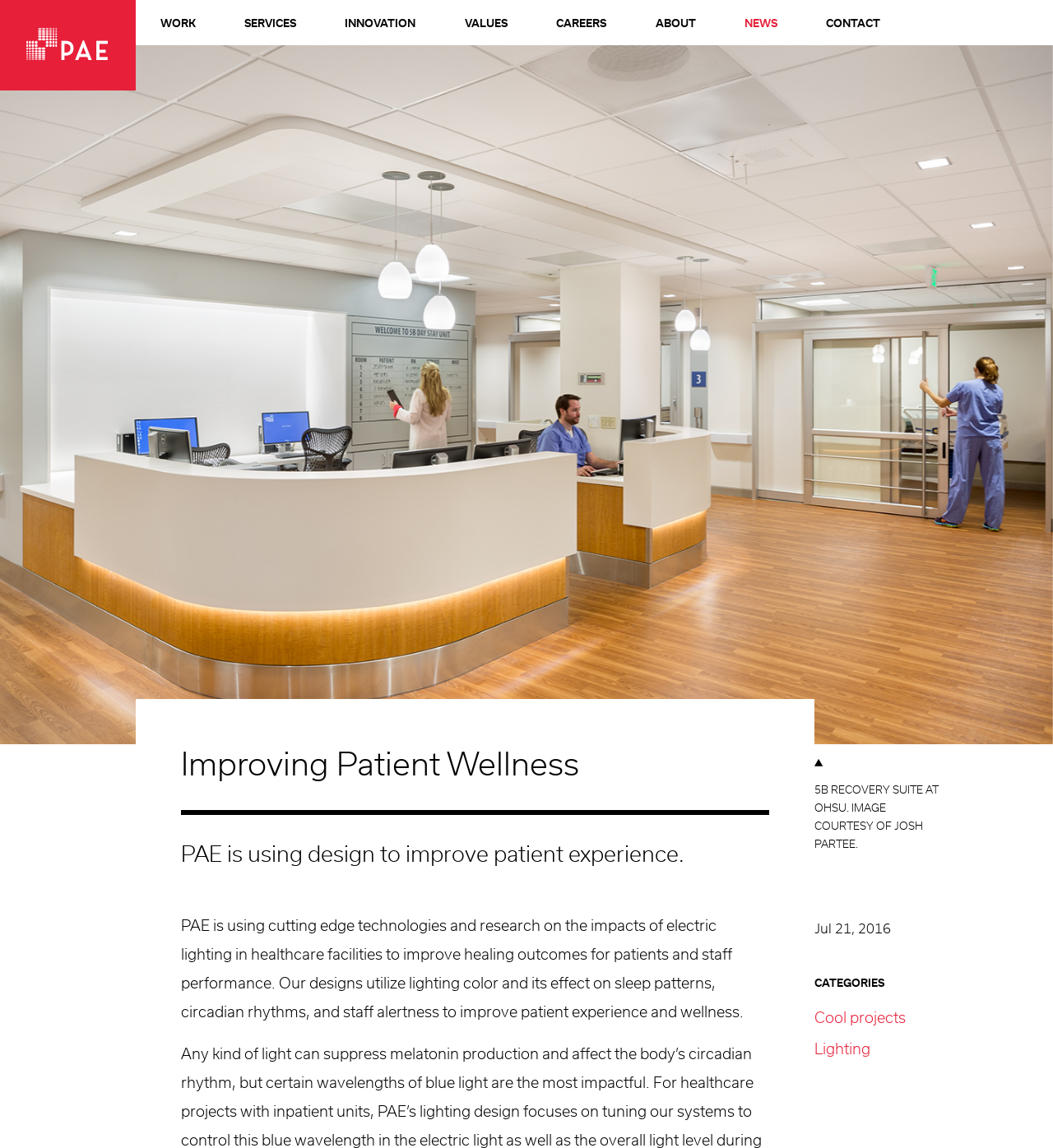What services does the company offer?
Answer the question with detailed information derived from the image.

The company offers a range of services, including Mechanical, Electrical, and Plumbing engineering, as well as other services such as LUMA Lighting Design, Building performance analysis, and Renewable energy systems, which are listed under the 'SERVICES' section.